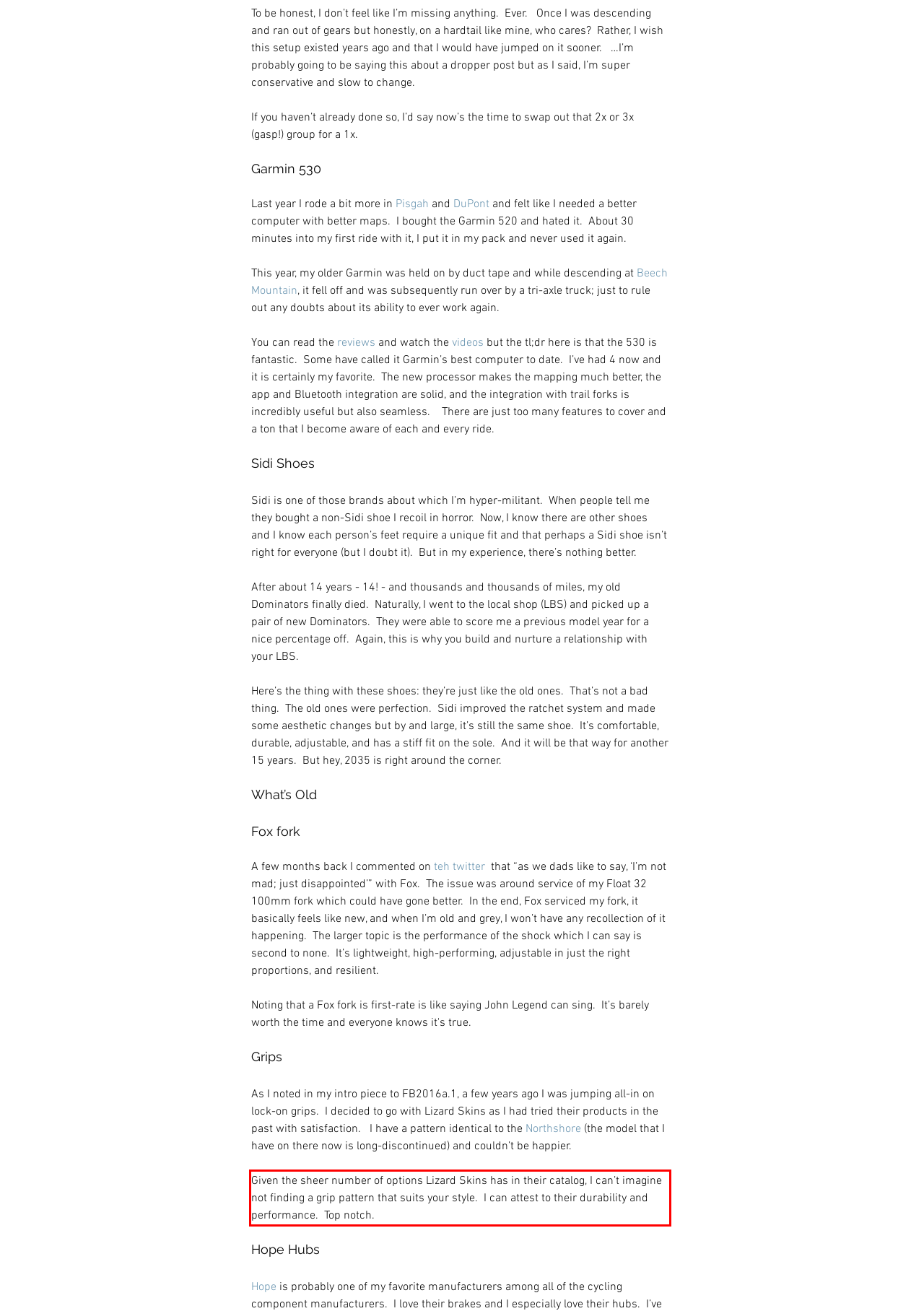Analyze the screenshot of the webpage and extract the text from the UI element that is inside the red bounding box.

Given the sheer number of options Lizard Skins has in their catalog, I can’t imagine not finding a grip pattern that suits your style. I can attest to their durability and performance. Top notch.